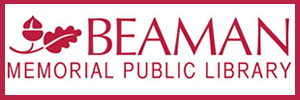Create a vivid and detailed description of the image.

This image features the logo of the Beaman Memorial Public Library, located in West Boylston, Massachusetts. The logo prominently displays the name "BEAMAN" in bold, red letters at the top, accompanied by the words "MEMORIAL PUBLIC LIBRARY" in a smaller font beneath. To the left of the text, there is an emblematic design that includes an acorn and an oak leaf, symbolizing growth and knowledge. The logo is set against a white background with a red border, enhancing its visibility and significance as a community landmark. The Beaman Memorial Library serves as a vital resource for residents, offering access to books, media, and community programs.